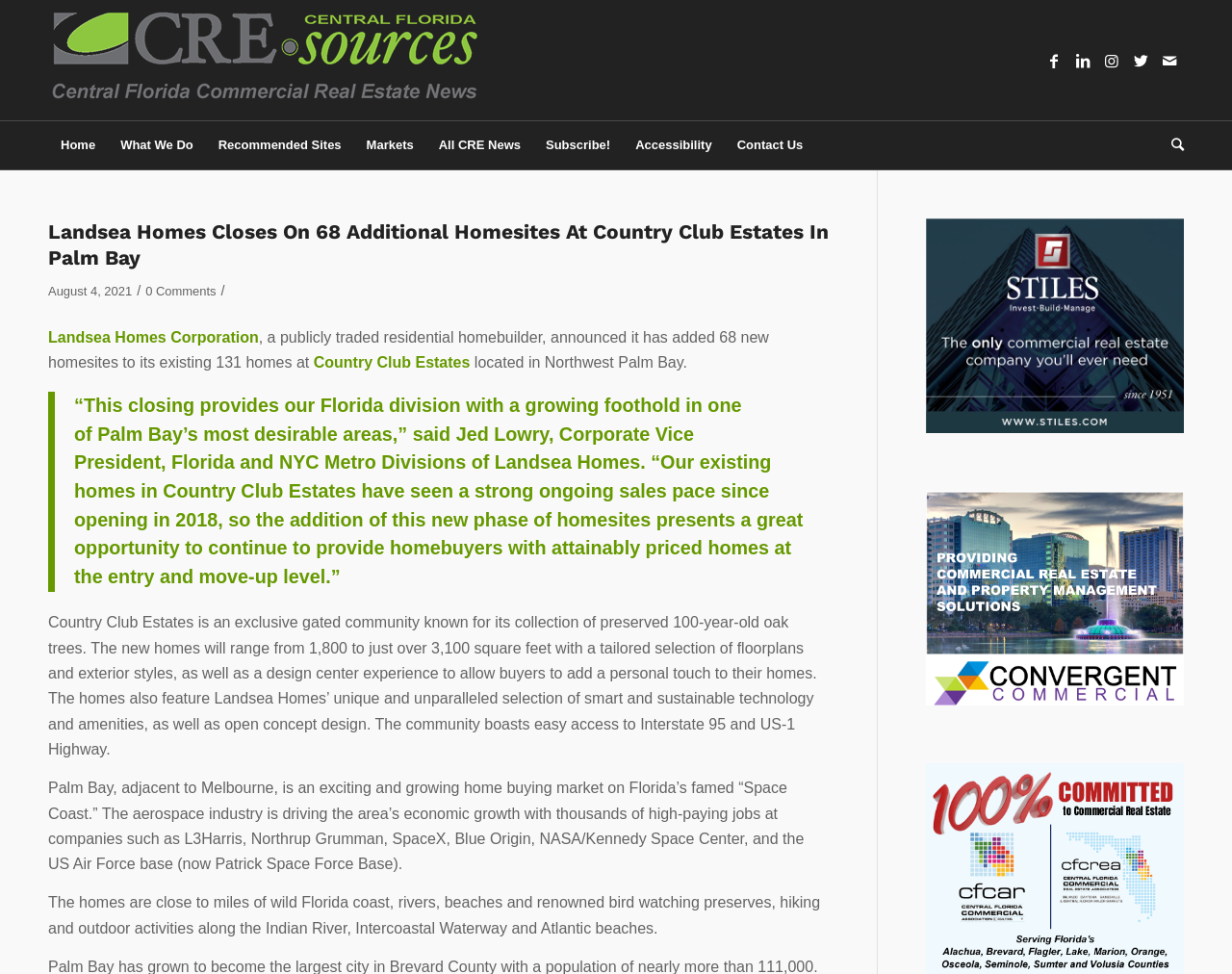Please specify the coordinates of the bounding box for the element that should be clicked to carry out this instruction: "Visit Stiles' website". The coordinates must be four float numbers between 0 and 1, formatted as [left, top, right, bottom].

[0.752, 0.431, 0.961, 0.448]